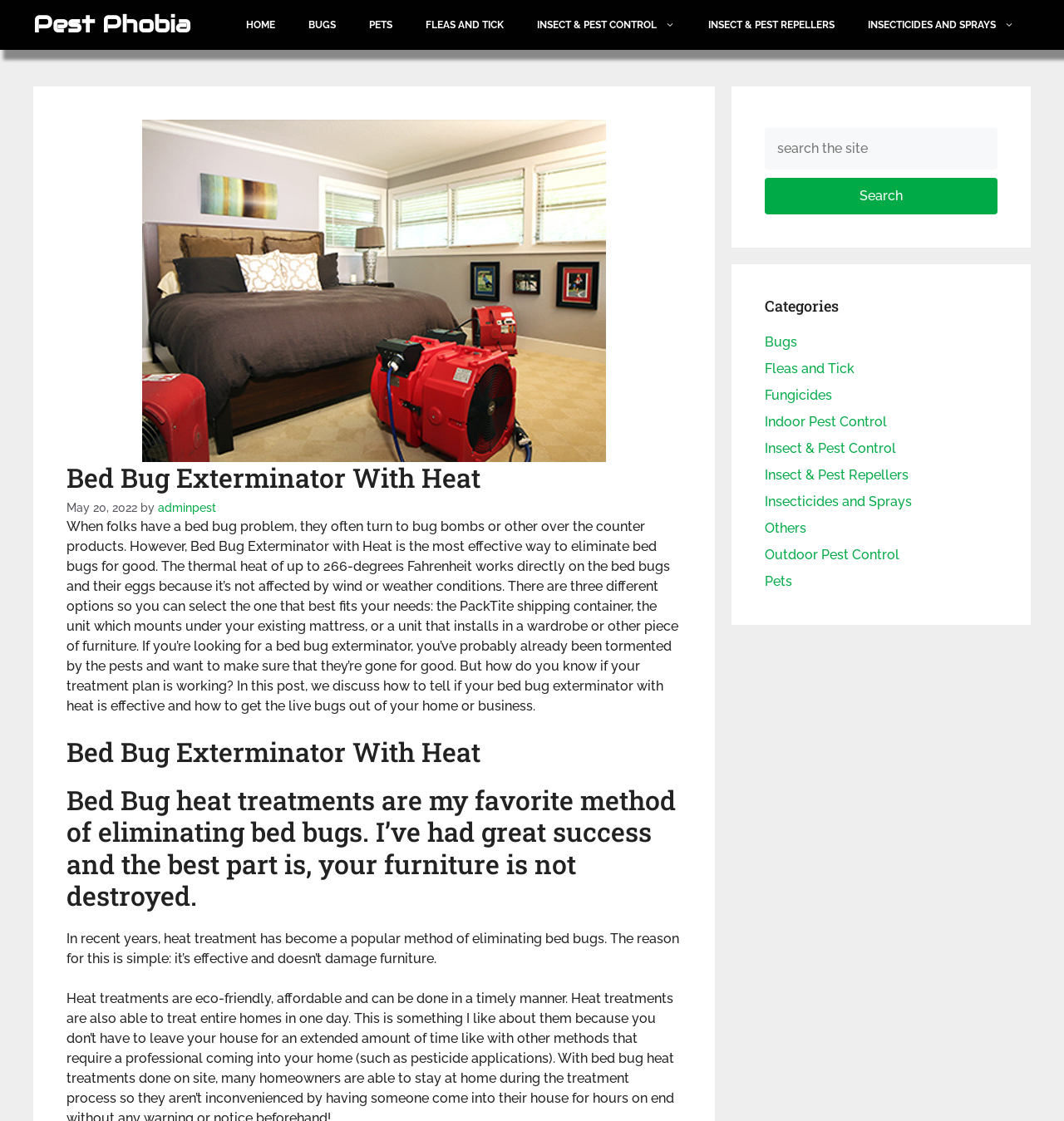Please identify the bounding box coordinates of the element's region that I should click in order to complete the following instruction: "Click on the 'HOME' link". The bounding box coordinates consist of four float numbers between 0 and 1, i.e., [left, top, right, bottom].

[0.216, 0.0, 0.274, 0.044]